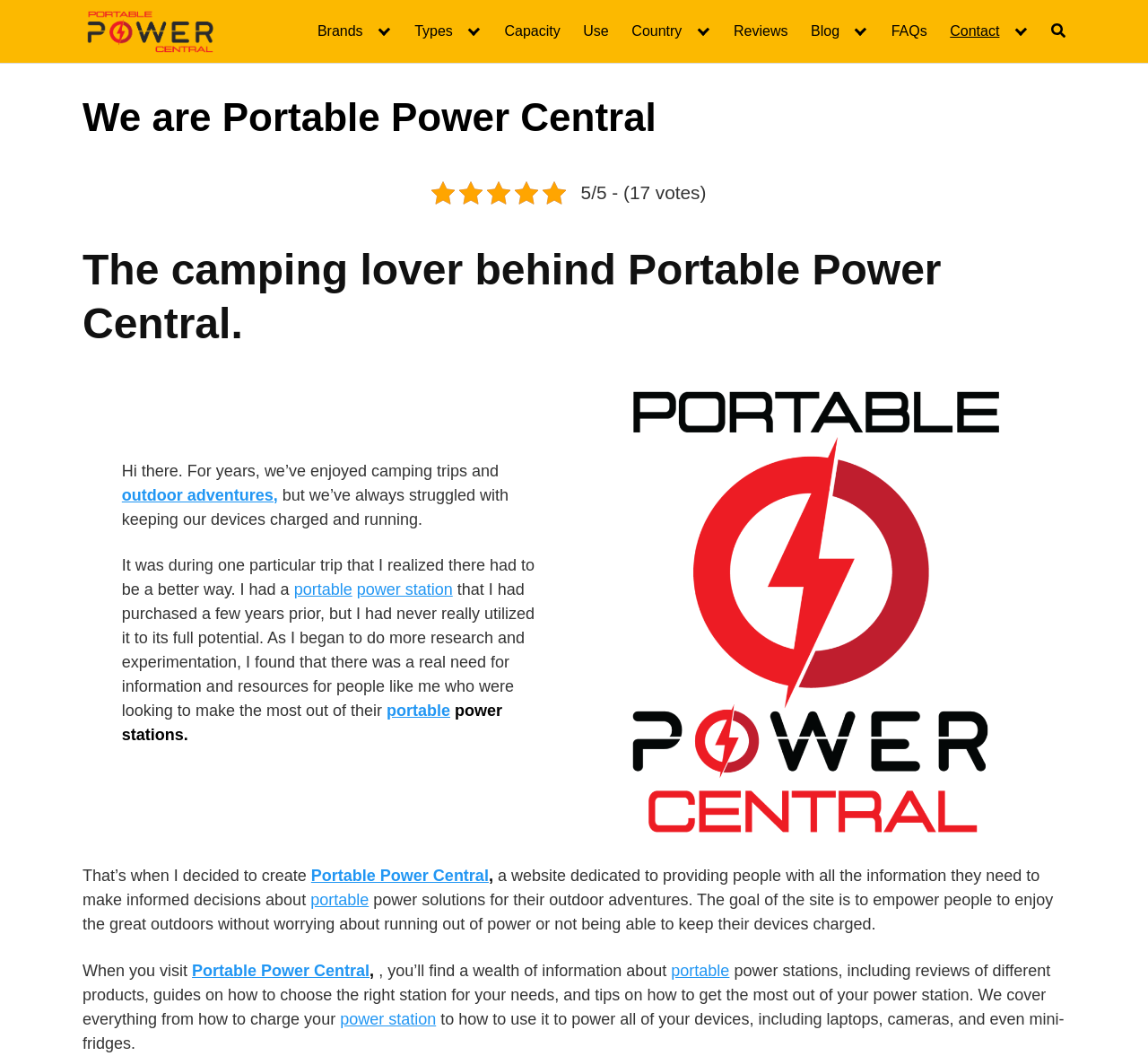Please analyze the image and provide a thorough answer to the question:
What is the rating of the website?

The rating of the website can be found in the section below the header, where it is written '5/5 - (17 votes)'. This indicates that the website has a perfect rating based on 17 user reviews.